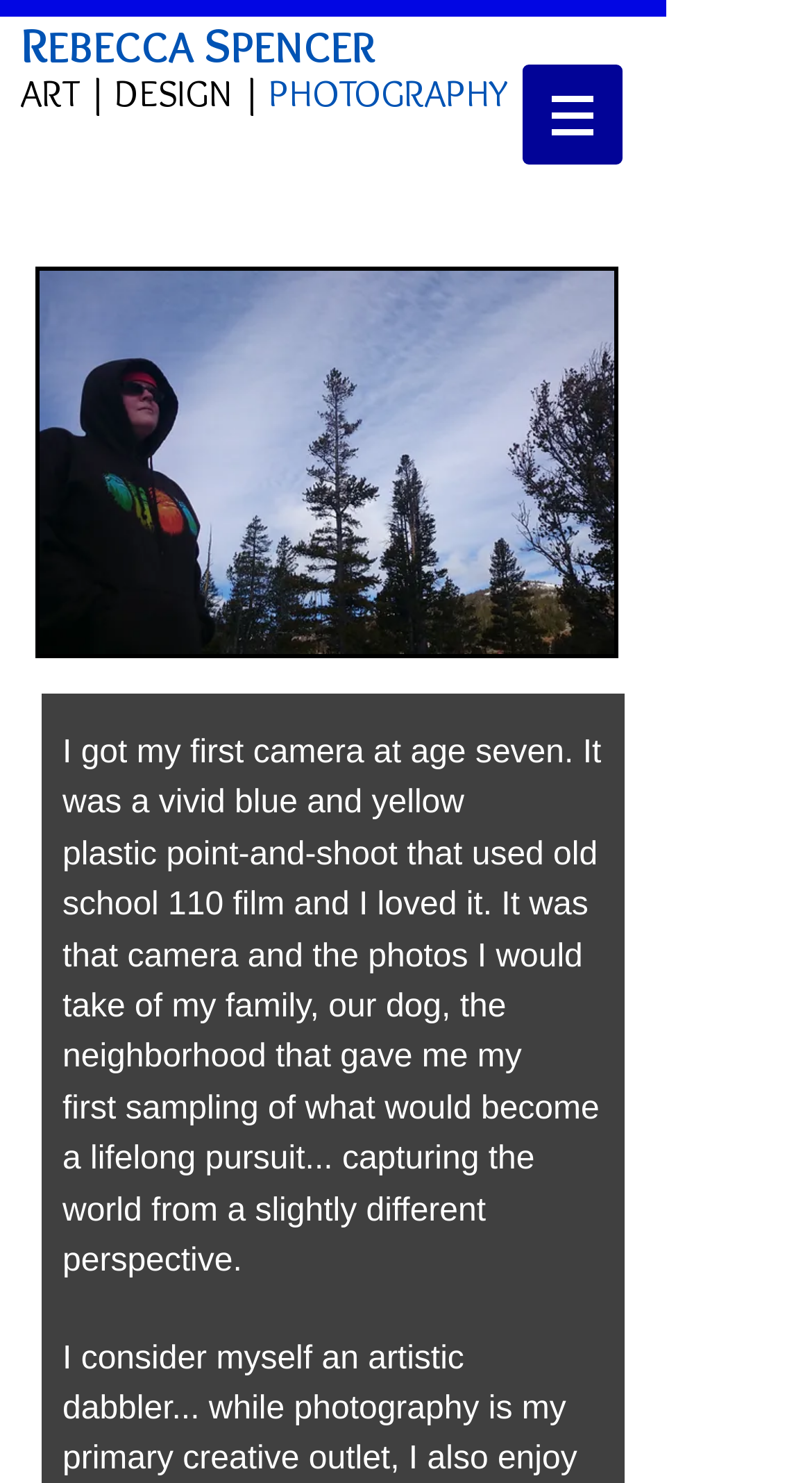What is the subject of the first camera Rebecca got?
Based on the image, answer the question with as much detail as possible.

The webpage has a heading element with a text that describes Rebecca's first camera and how she used it to take photos of her family, dog, and neighborhood.